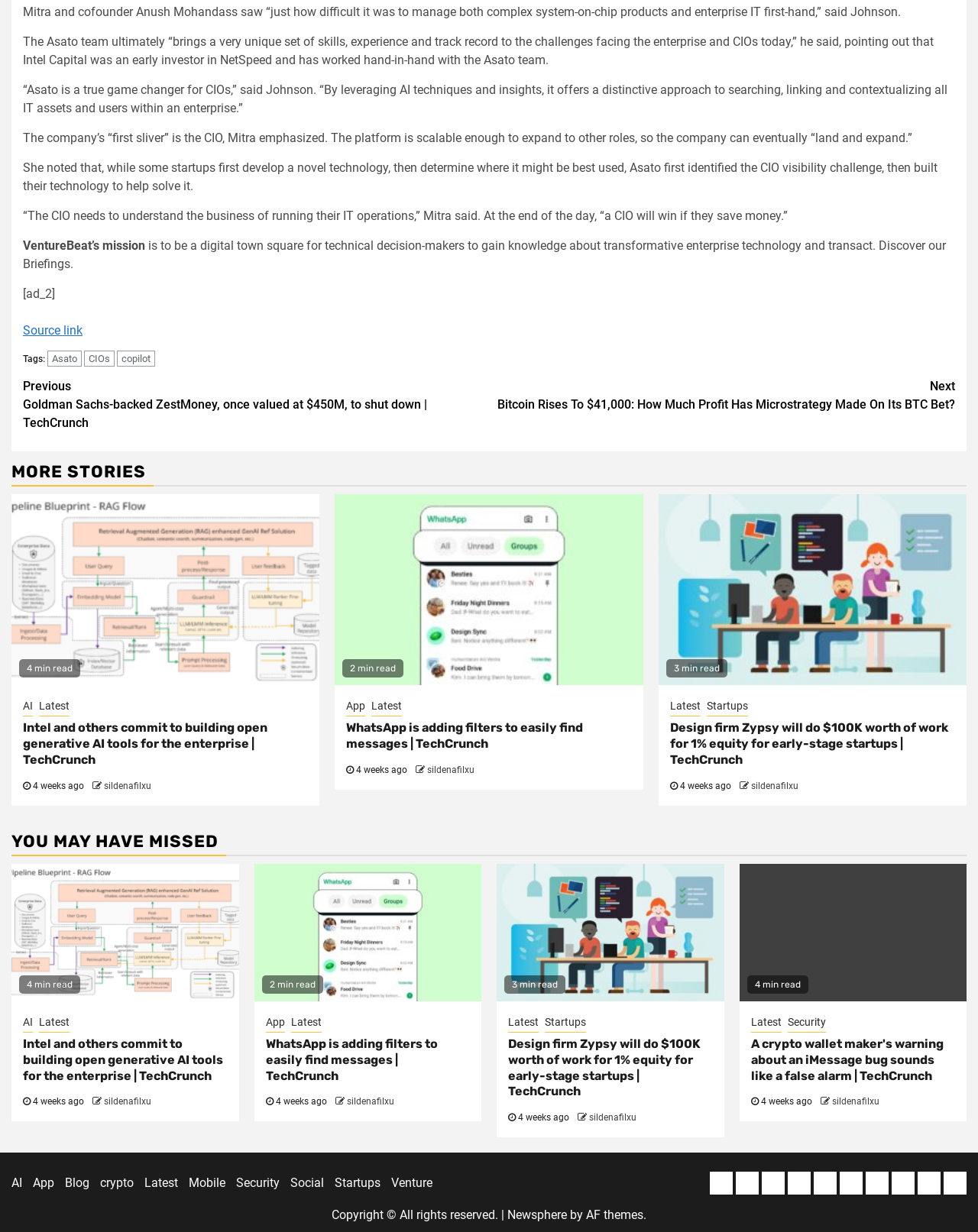Respond to the following question using a concise word or phrase: 
How long does it take to read one of the articles?

4 min